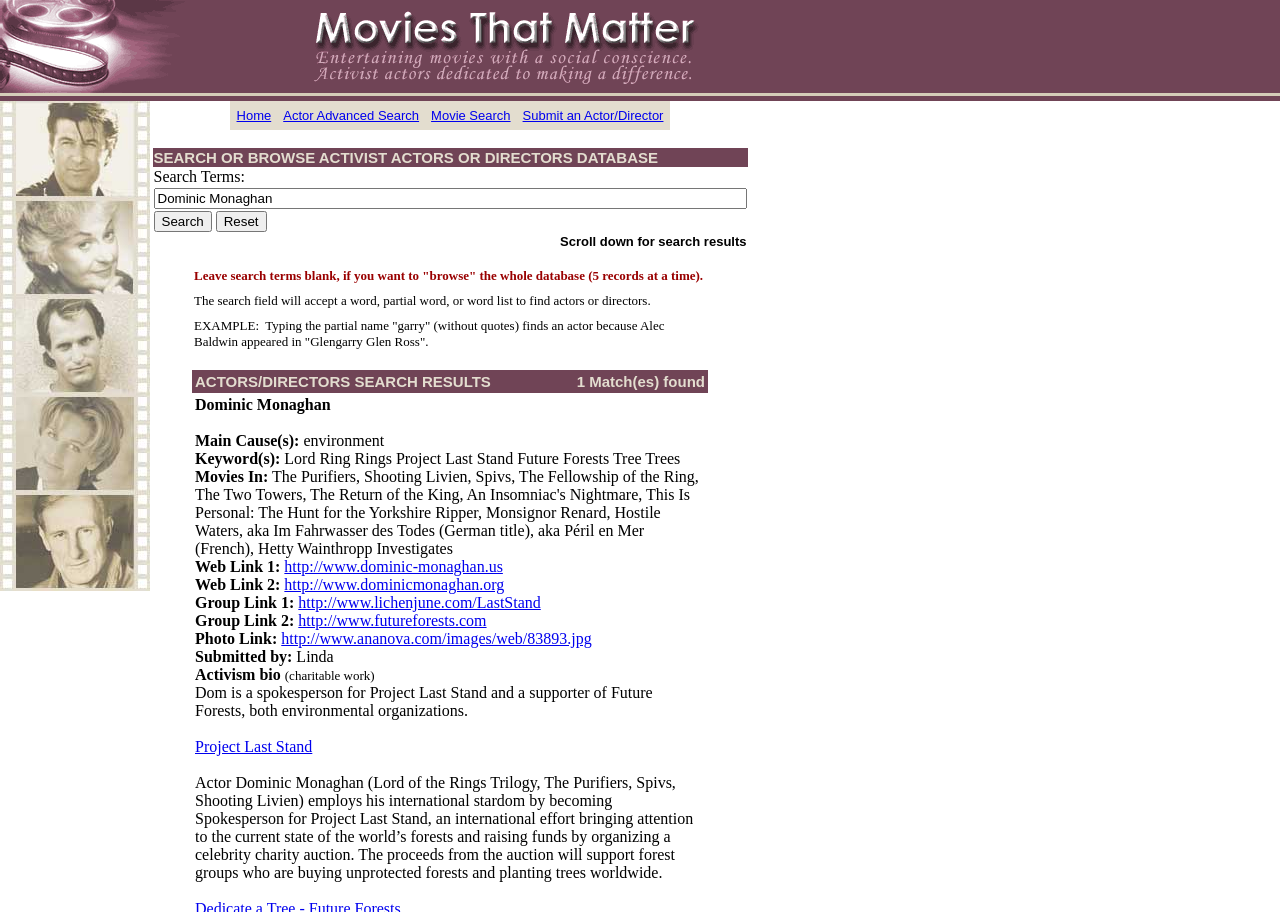Please determine the bounding box coordinates of the element's region to click for the following instruction: "Visit the website of Dominic Monaghan".

[0.222, 0.612, 0.393, 0.63]